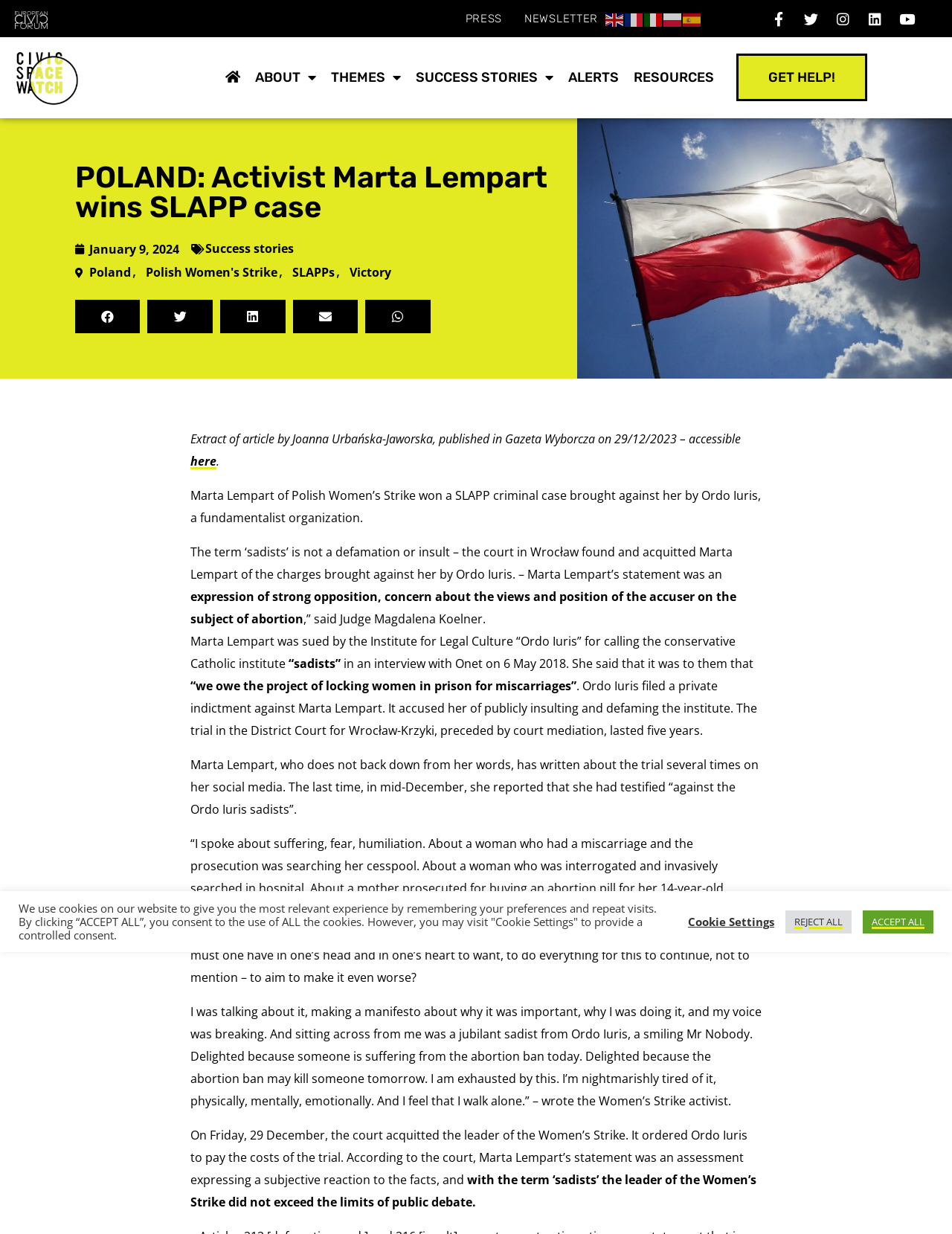What is the name of the organization that sued Marta Lempart?
Please provide a comprehensive and detailed answer to the question.

The name of the organization that sued Marta Lempart is Ordo Iuris, which can be found in the main article content of the webpage, specifically in the sentence 'Marta Lempart of Polish Women’s Strike won a SLAPP criminal case brought against her by Ordo Iuris, a fundamentalist organization.'